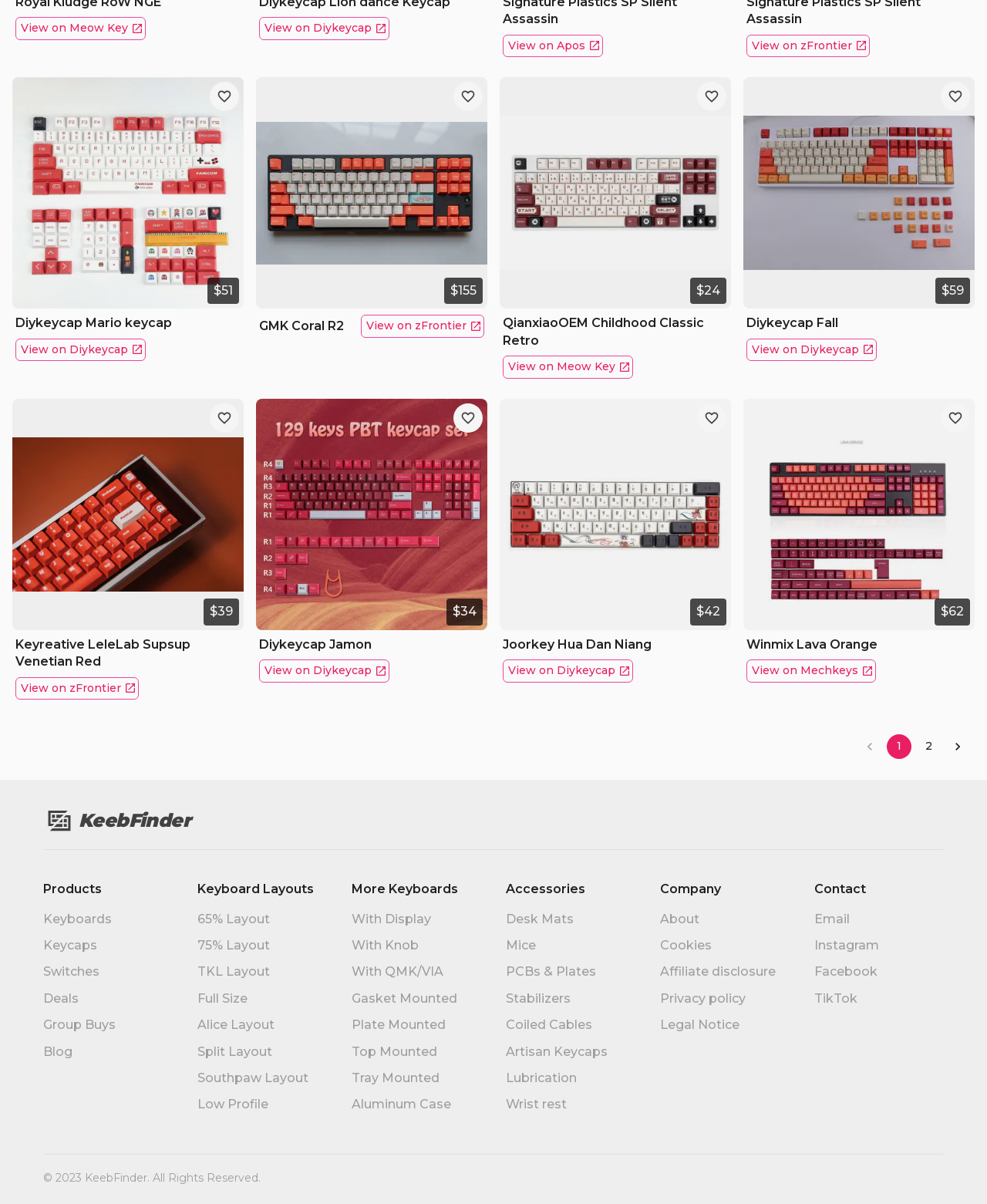Show the bounding box coordinates for the HTML element as described: "View on zFrontier".

[0.756, 0.029, 0.881, 0.048]